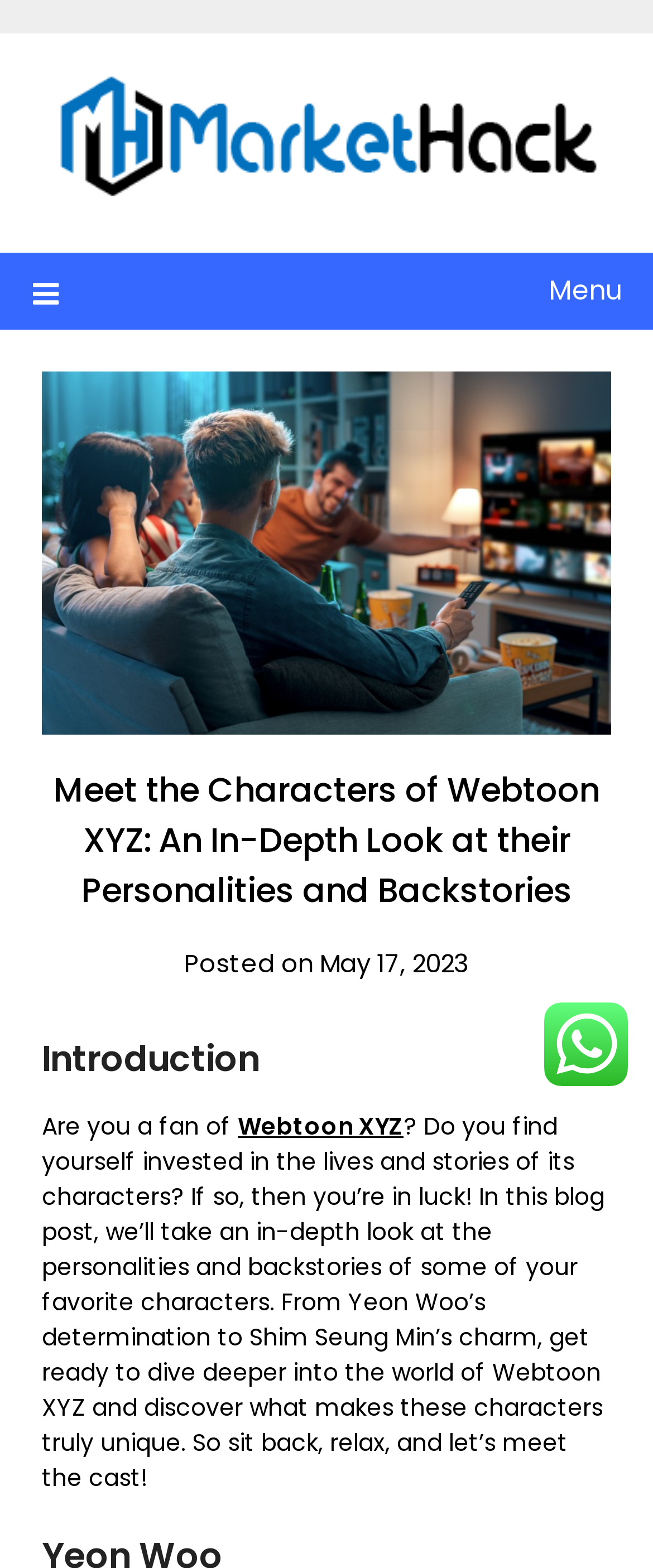Locate the bounding box coordinates for the element described below: "Webtoon XYZ". The coordinates must be four float values between 0 and 1, formatted as [left, top, right, bottom].

[0.364, 0.707, 0.618, 0.728]